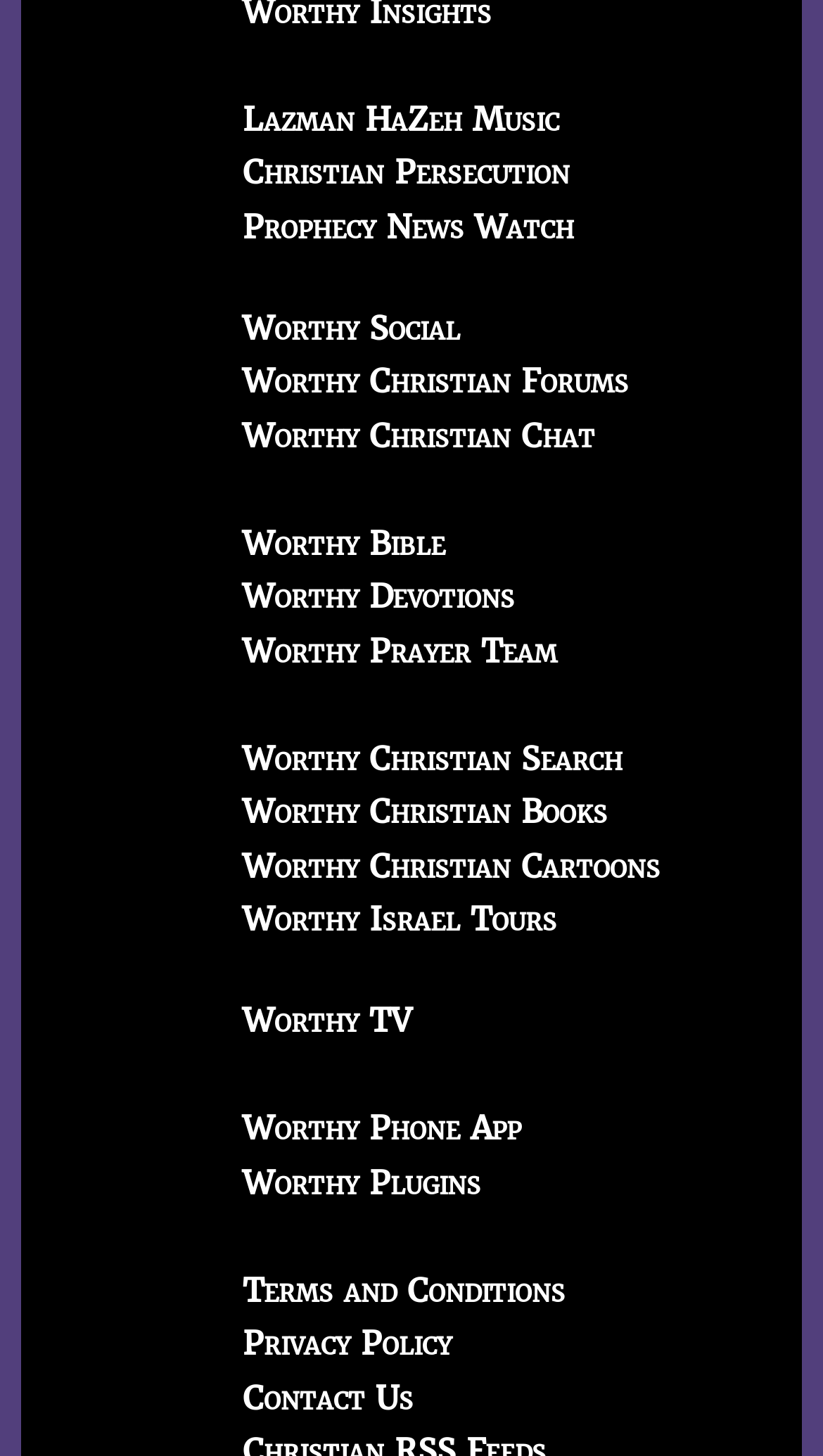Specify the bounding box coordinates of the area that needs to be clicked to achieve the following instruction: "Read Worthy Devotions".

[0.295, 0.396, 0.626, 0.424]